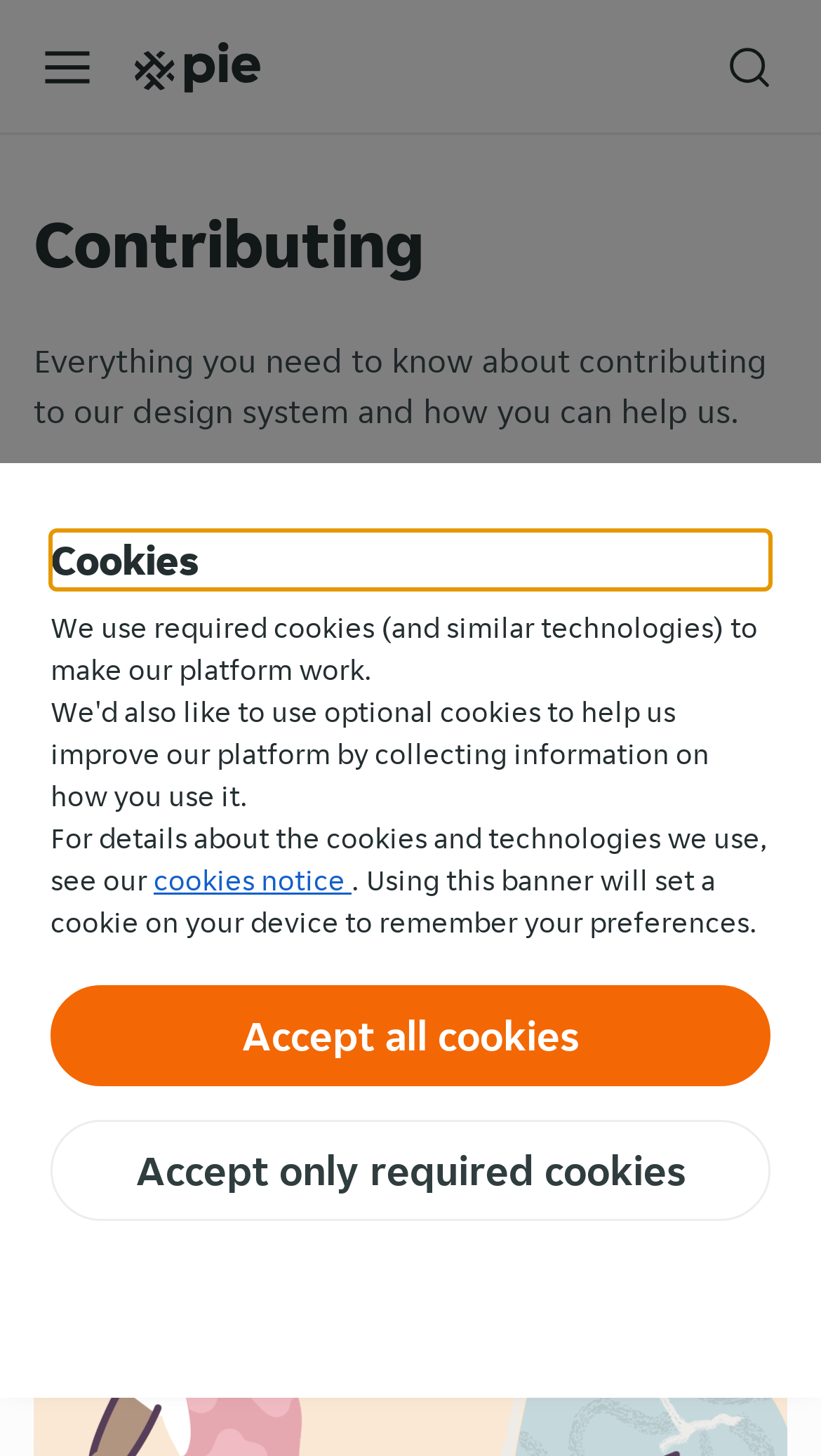Answer briefly with one word or phrase:
What is the function of the button at the top right corner?

Search